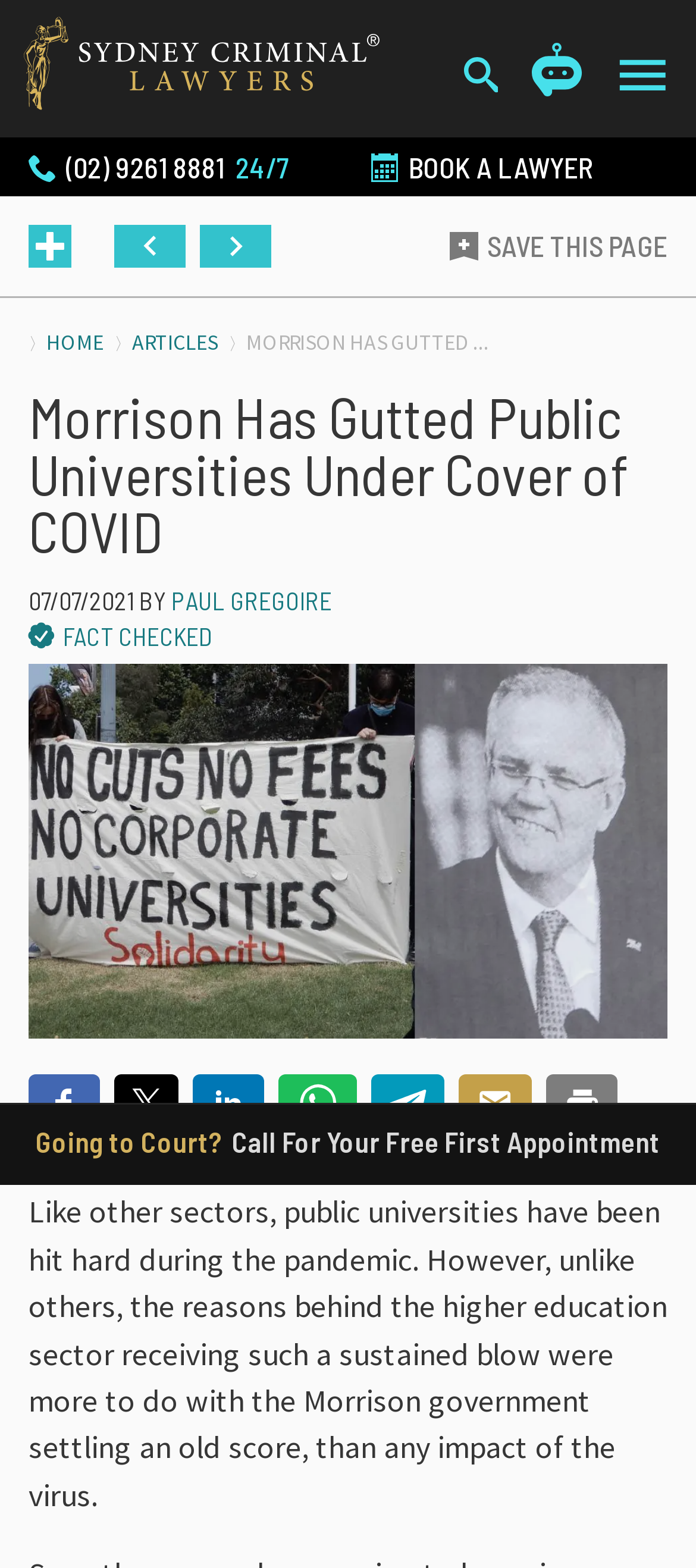Please identify the coordinates of the bounding box that should be clicked to fulfill this instruction: "Book a lawyer".

[0.474, 0.088, 0.851, 0.125]